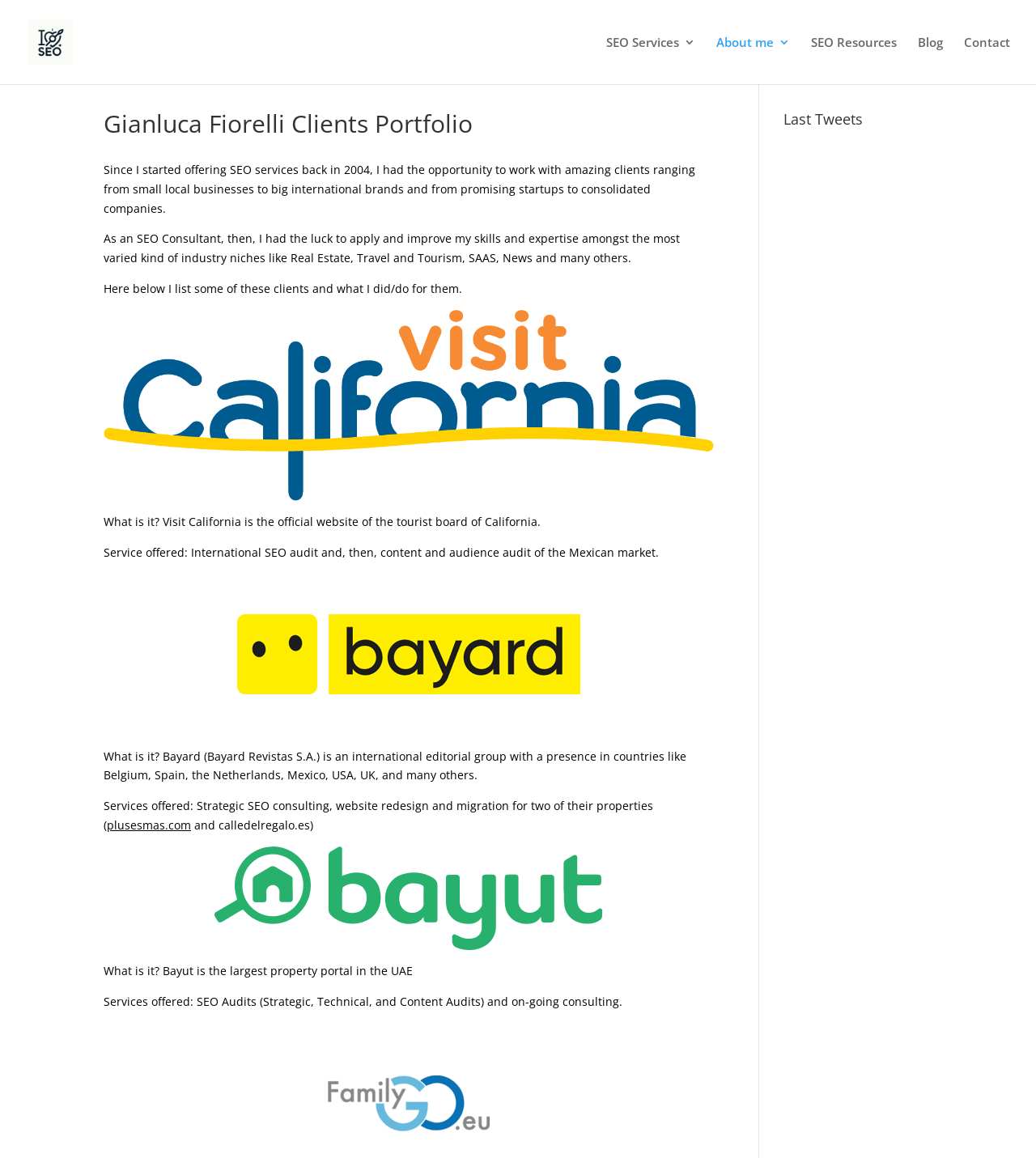Identify the bounding box for the UI element that is described as follows: "alt="I Love SEO"".

[0.027, 0.028, 0.083, 0.042]